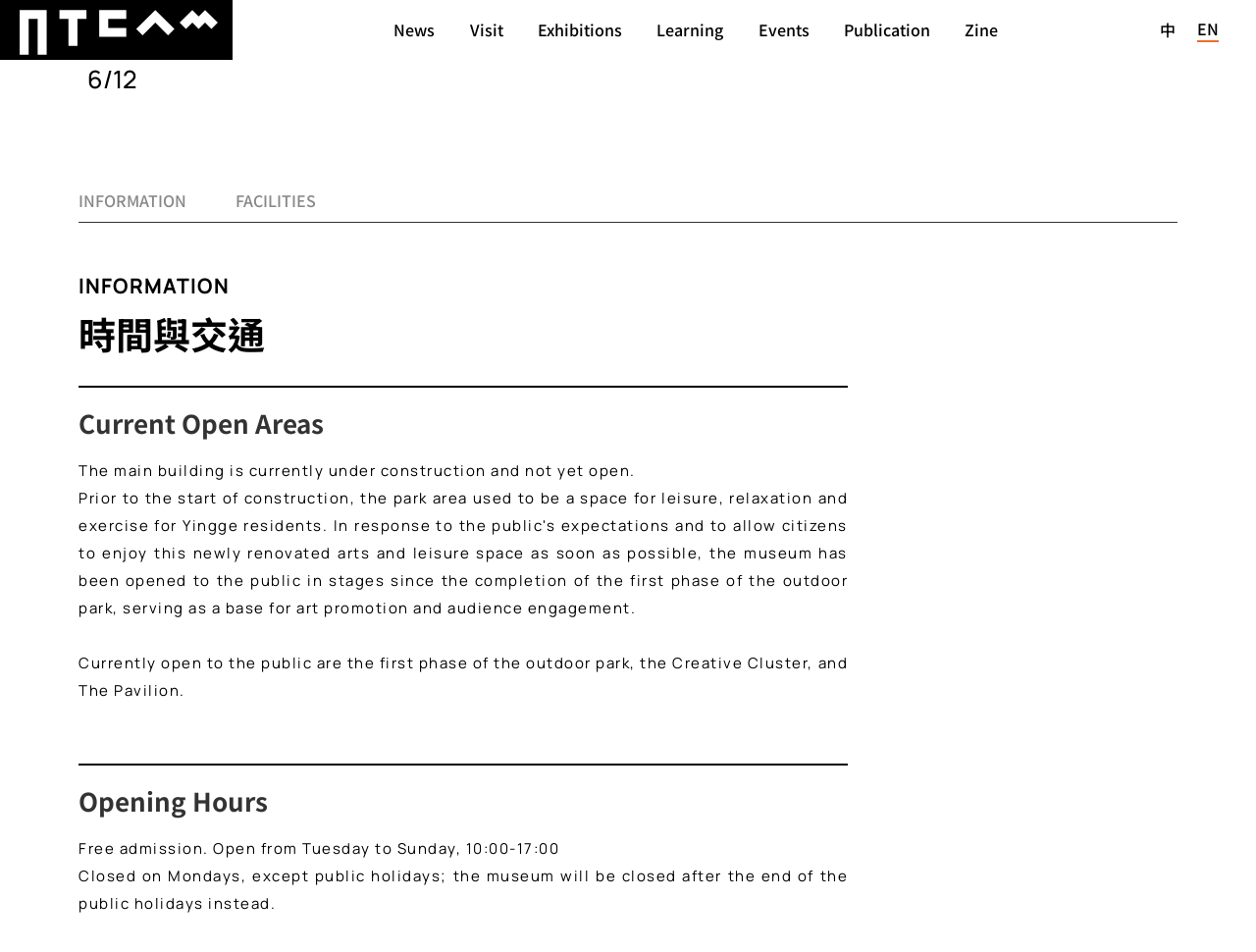What is the current status of the main building?
Using the image as a reference, answer the question with a short word or phrase.

Under construction